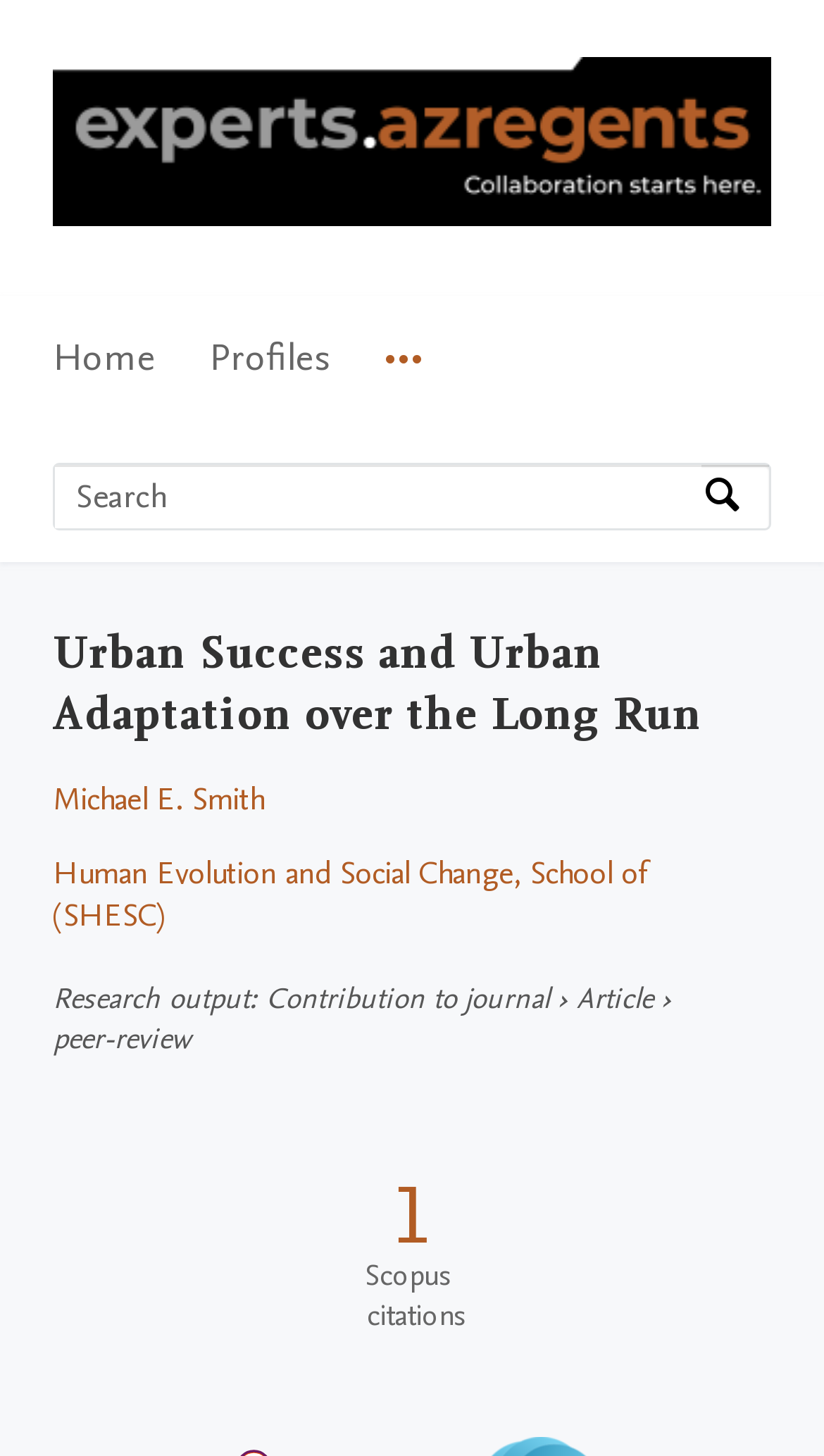Pinpoint the bounding box coordinates of the element you need to click to execute the following instruction: "Visit Optimism and Frequency Biases". The bounding box should be represented by four float numbers between 0 and 1, in the format [left, top, right, bottom].

None